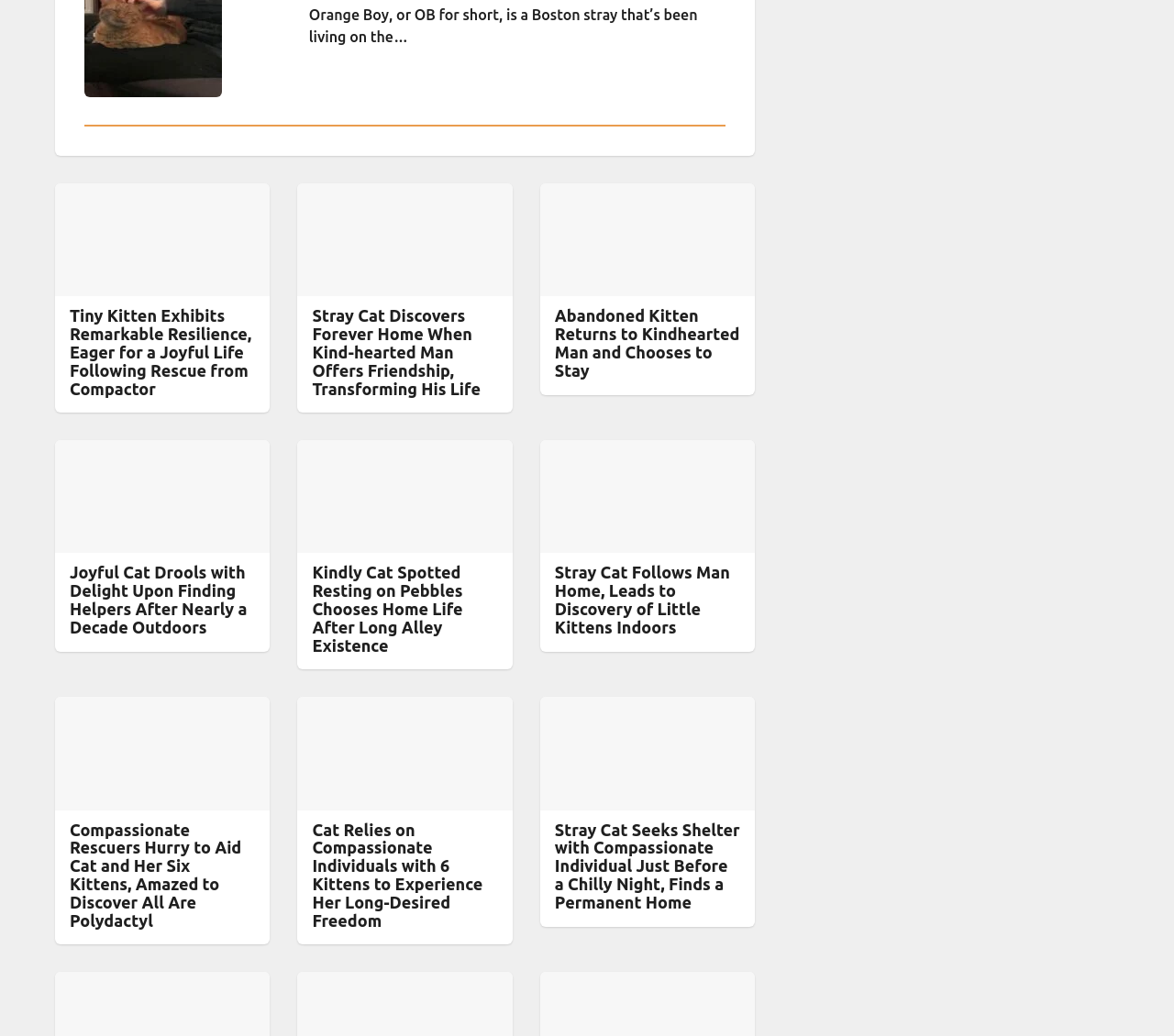Identify the bounding box coordinates of the region that needs to be clicked to carry out this instruction: "Learn about a stray cat discovering its forever home". Provide these coordinates as four float numbers ranging from 0 to 1, i.e., [left, top, right, bottom].

[0.253, 0.177, 0.437, 0.286]